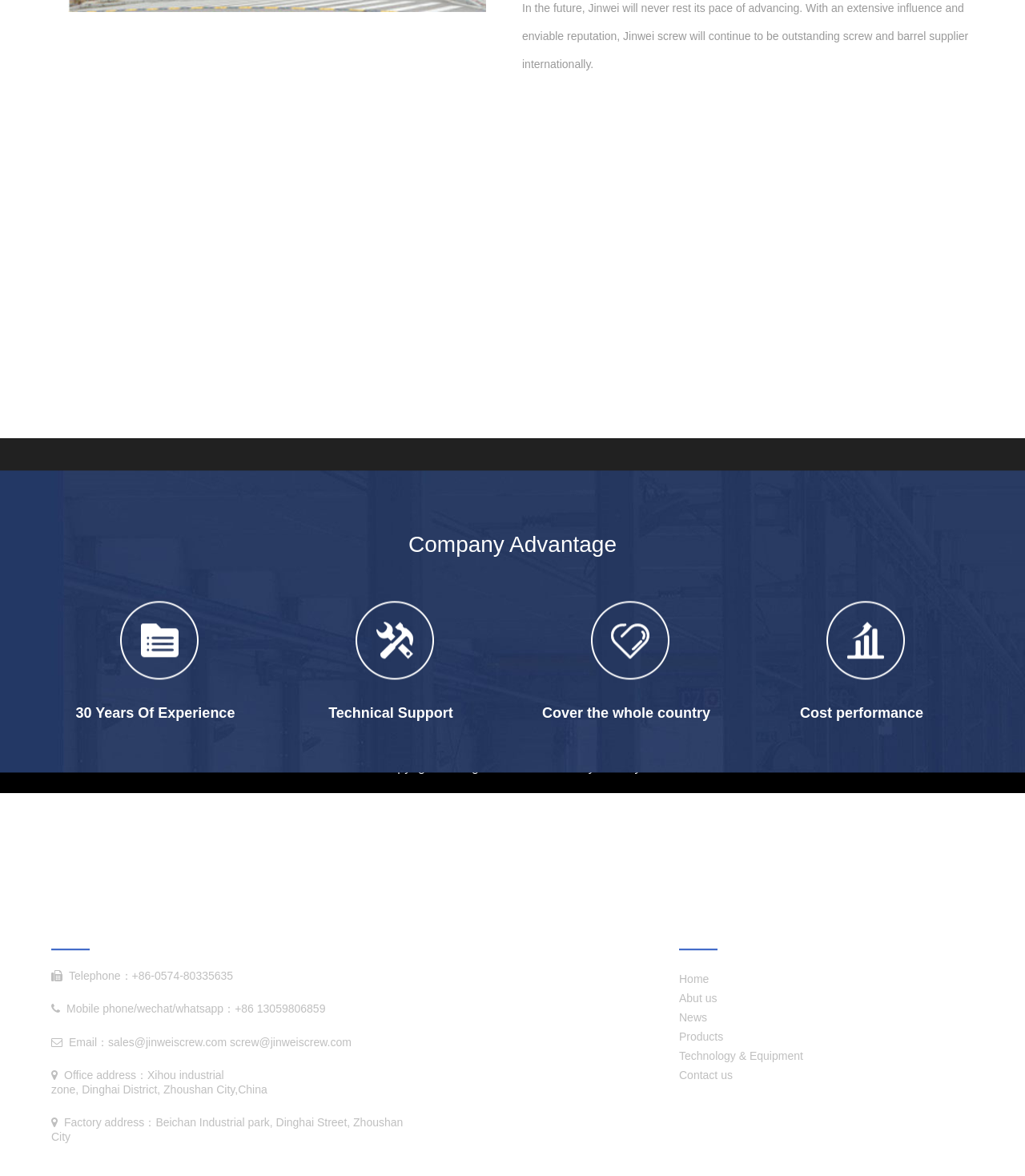Using details from the image, please answer the following question comprehensively:
What is the company's phone number?

The company's phone number can be found in the contact information section, which is located at the bottom of the webpage. The phone number is listed as 'Telephone：+86-0574-80335635'.